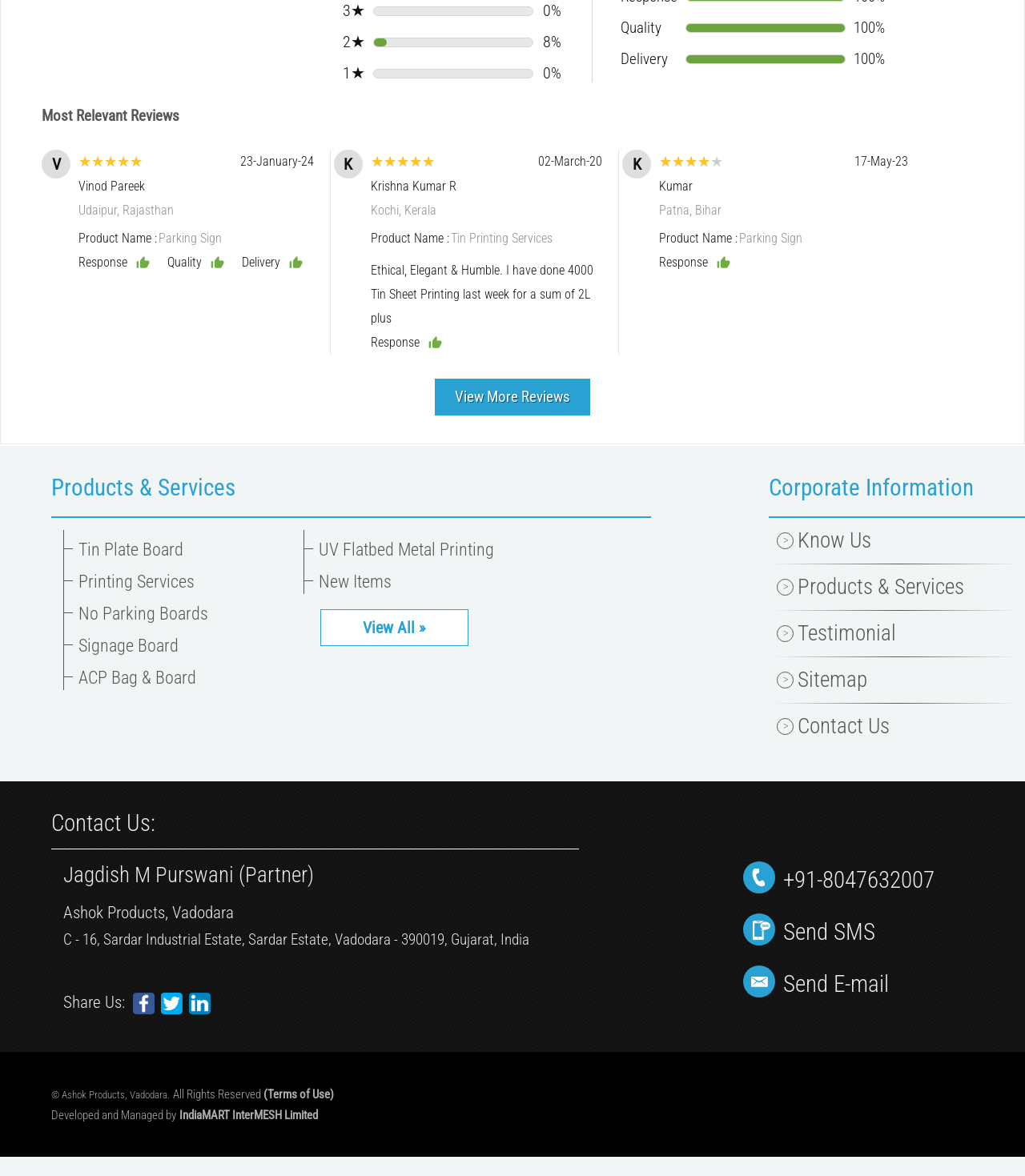Please specify the bounding box coordinates of the clickable region necessary for completing the following instruction: "Click on Products & Services". The coordinates must consist of four float numbers between 0 and 1, i.e., [left, top, right, bottom].

[0.05, 0.406, 0.635, 0.423]